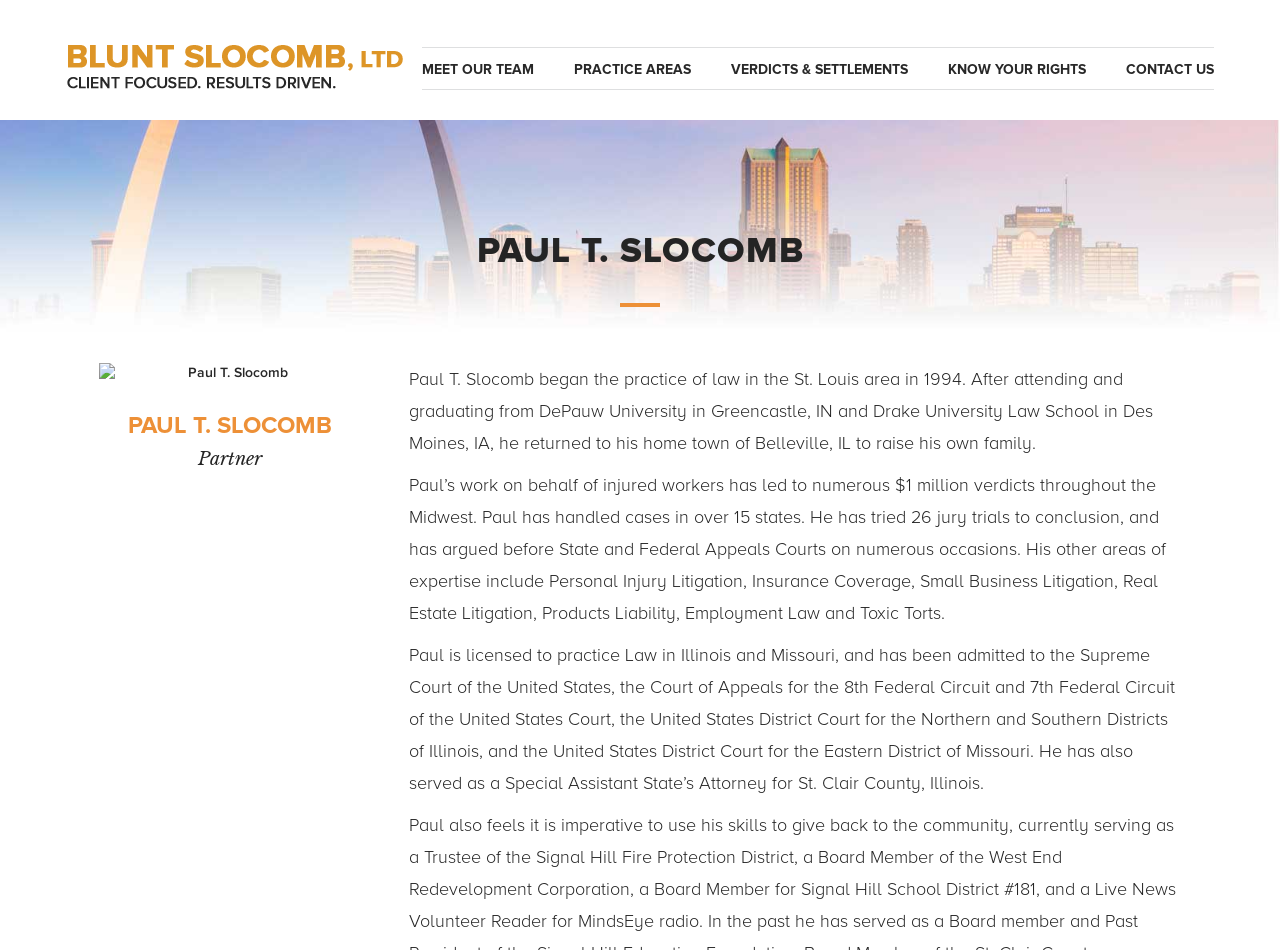Offer a thorough description of the webpage.

The webpage is about Paul T. Slocomb, a lawyer with a practice in the St. Louis area. At the top left corner, there is a logo link, accompanied by an image of the logo. Below the logo, there is a horizontal navigation menu with five links: "MEET OUR TEAM", "PRACTICE AREAS", "VERDICTS & SETTLEMENTS", "KNOW YOUR RIGHTS", and "CONTACT US". 

Above the main content, there is a large background image that spans the entire width of the page. The main content starts with a heading "PAUL T. SLOCOMB" in the center of the page. Below the heading, there is an image of Paul T. Slocomb to the left, and to the right of the image, there are three paragraphs of text that describe his background, work experience, and areas of expertise. The first paragraph mentions his education and the start of his law practice. The second paragraph highlights his achievements in handling cases and trying jury trials. The third paragraph lists his licenses to practice law in various courts and jurisdictions. 

At the very top of the page, there is a smaller image that spans the entire width of the page, likely a banner or a header image.